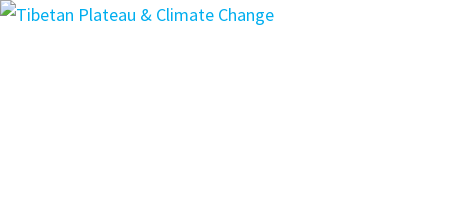Provide a rich and detailed narrative of the image.

The image titled "Tibetan Plateau & Climate Change" highlights the environmental challenges faced by this critical region, often referred to as the "Third Pole" due to its vast glaciers and significant influence on global water resources. Accompanying this image is a poignant exploration of climate change and its impact, emphasizing the urgency of understanding and addressing these issues. The photo is credited to Aaron Jaffe of Circle of Blue, reflecting the dedication to capturing and sharing the realities of climate science. This image serves as a powerful visual representation within the broader context of a narrative focused on the fight against climate change and its profound implications for ecosystems and communities in the Himalayan region.